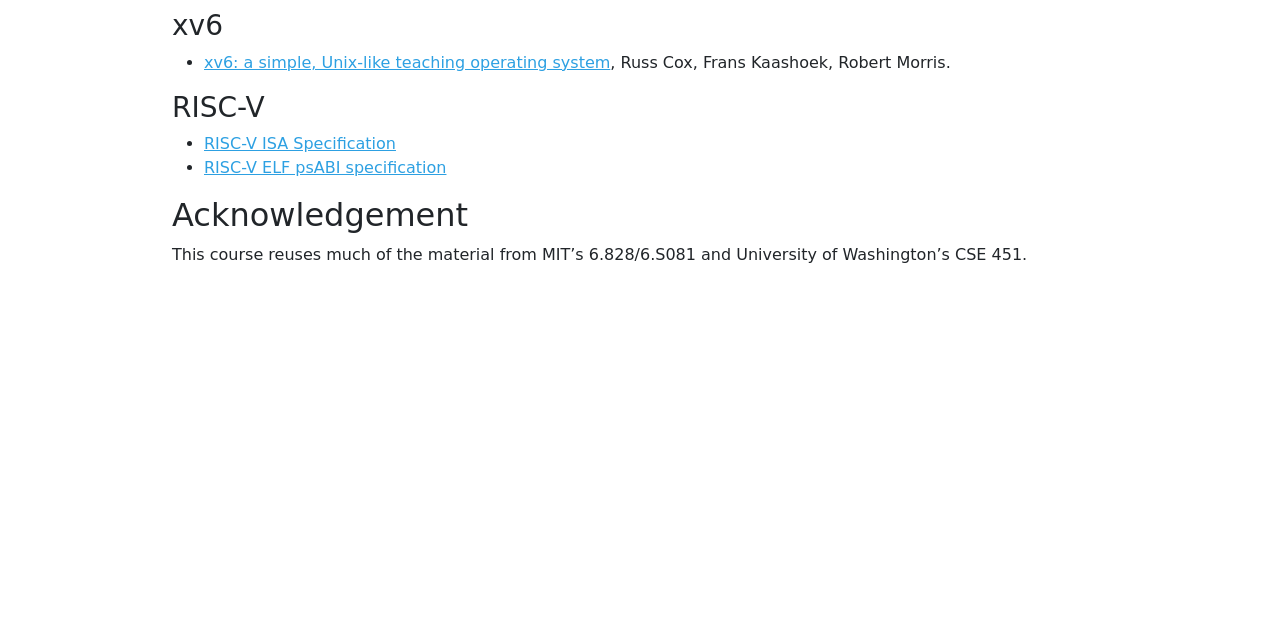Given the description "RISC-V ELF psABI specification", determine the bounding box of the corresponding UI element.

[0.159, 0.247, 0.349, 0.277]